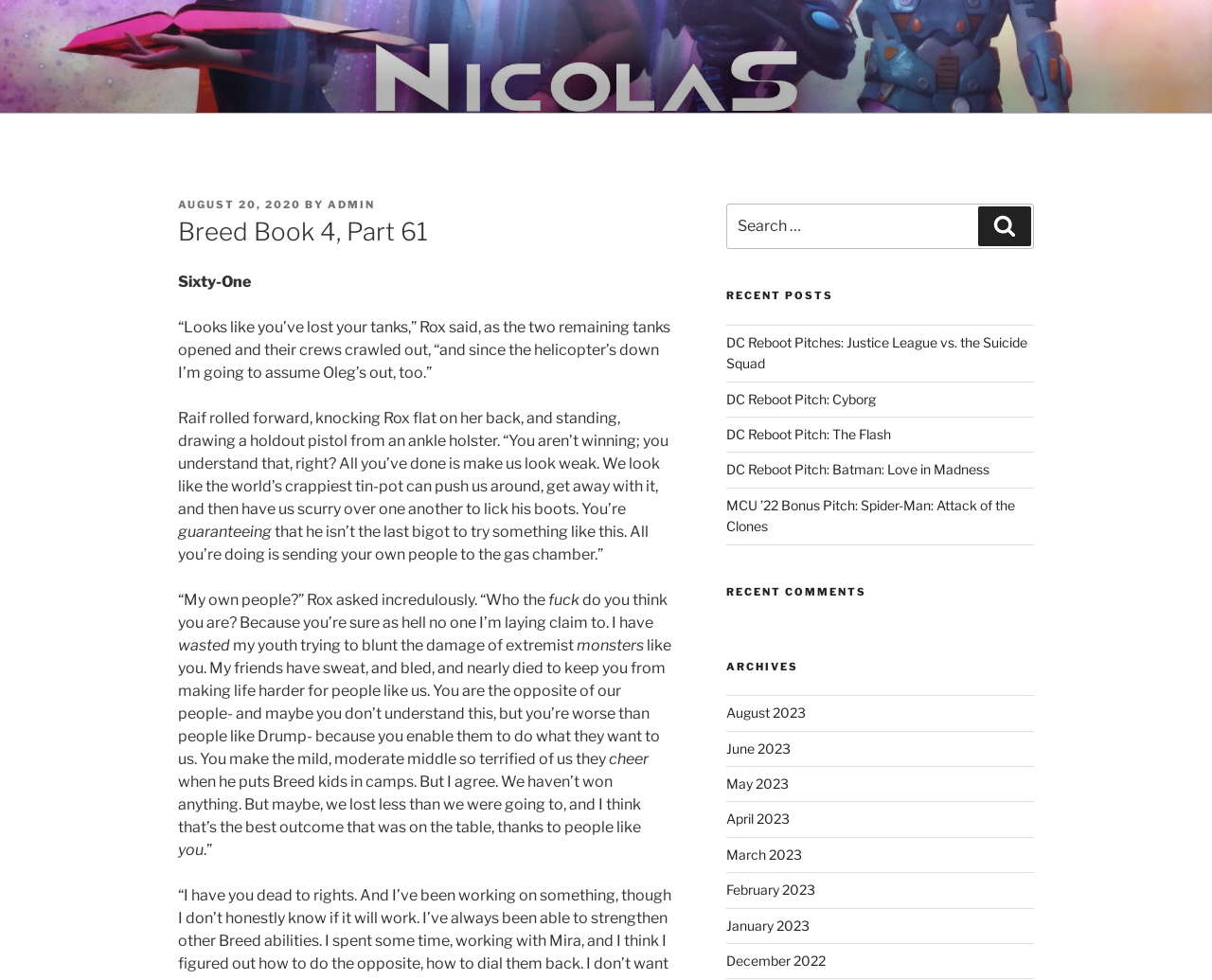Determine the bounding box coordinates for the region that must be clicked to execute the following instruction: "Search for something".

[0.599, 0.208, 0.853, 0.254]